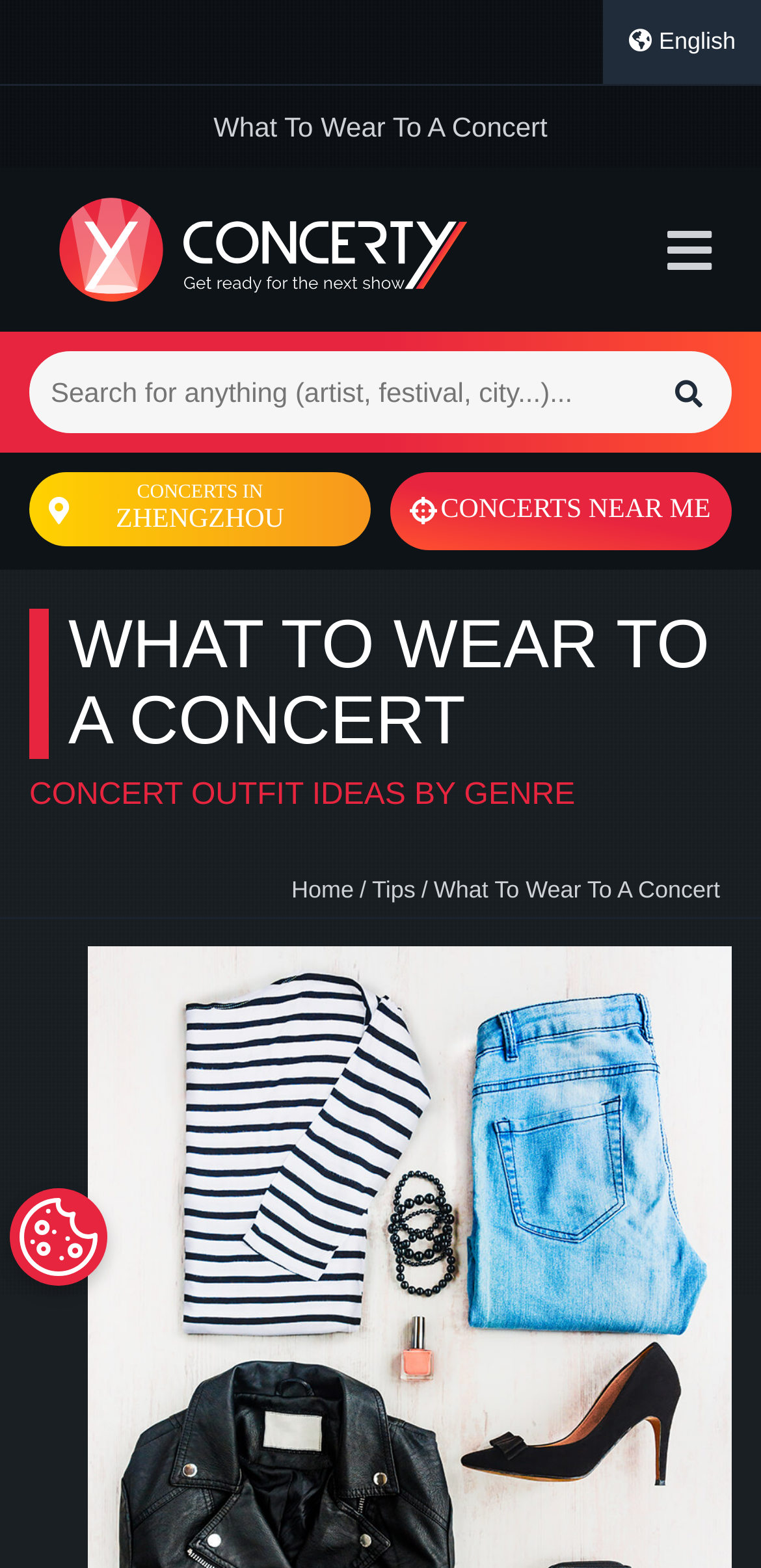What is the topic of the main content?
Look at the image and respond with a one-word or short phrase answer.

What to wear to a concert